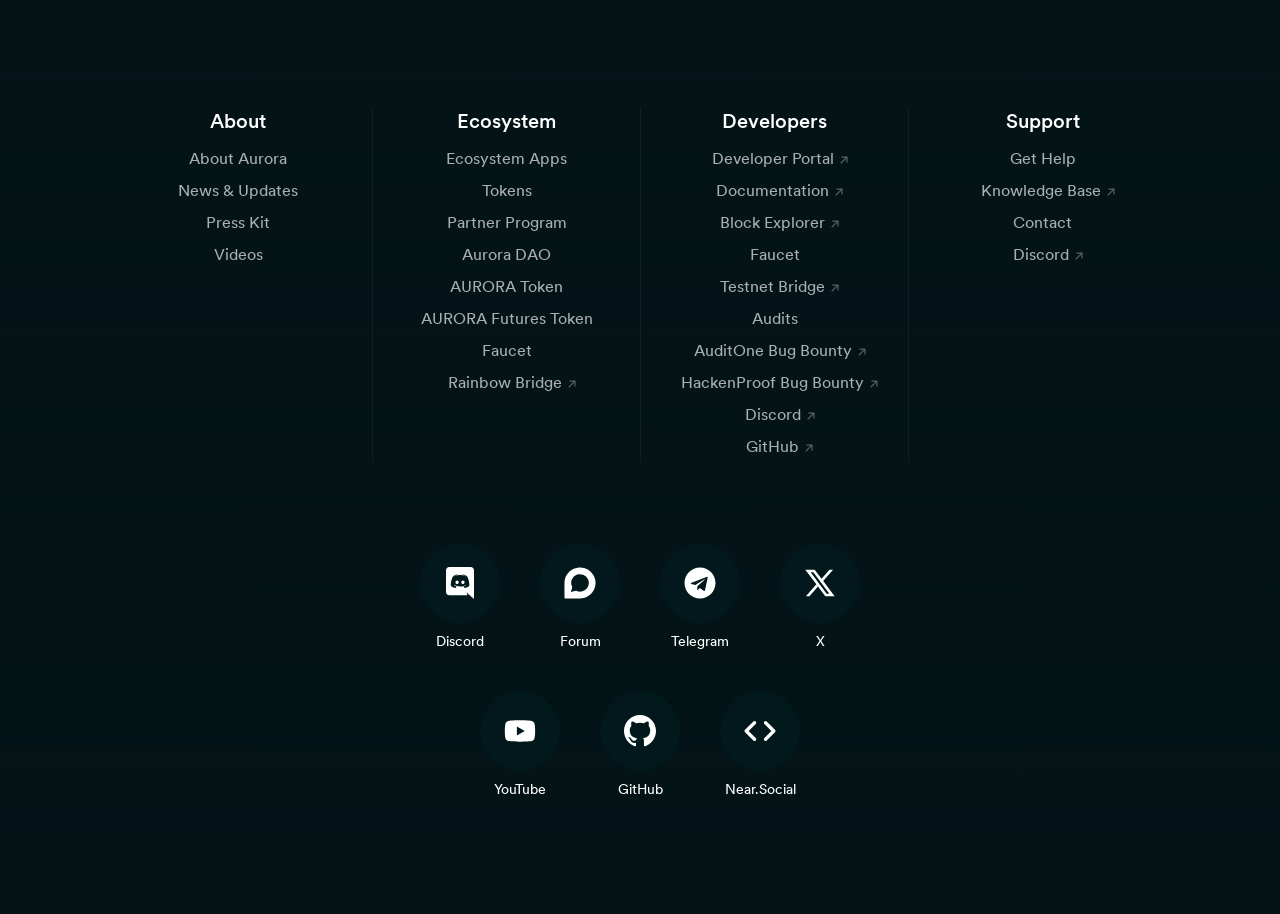Identify the bounding box coordinates for the region to click in order to carry out this instruction: "Get Help from the Support page". Provide the coordinates using four float numbers between 0 and 1, formatted as [left, top, right, bottom].

[0.789, 0.163, 0.84, 0.184]